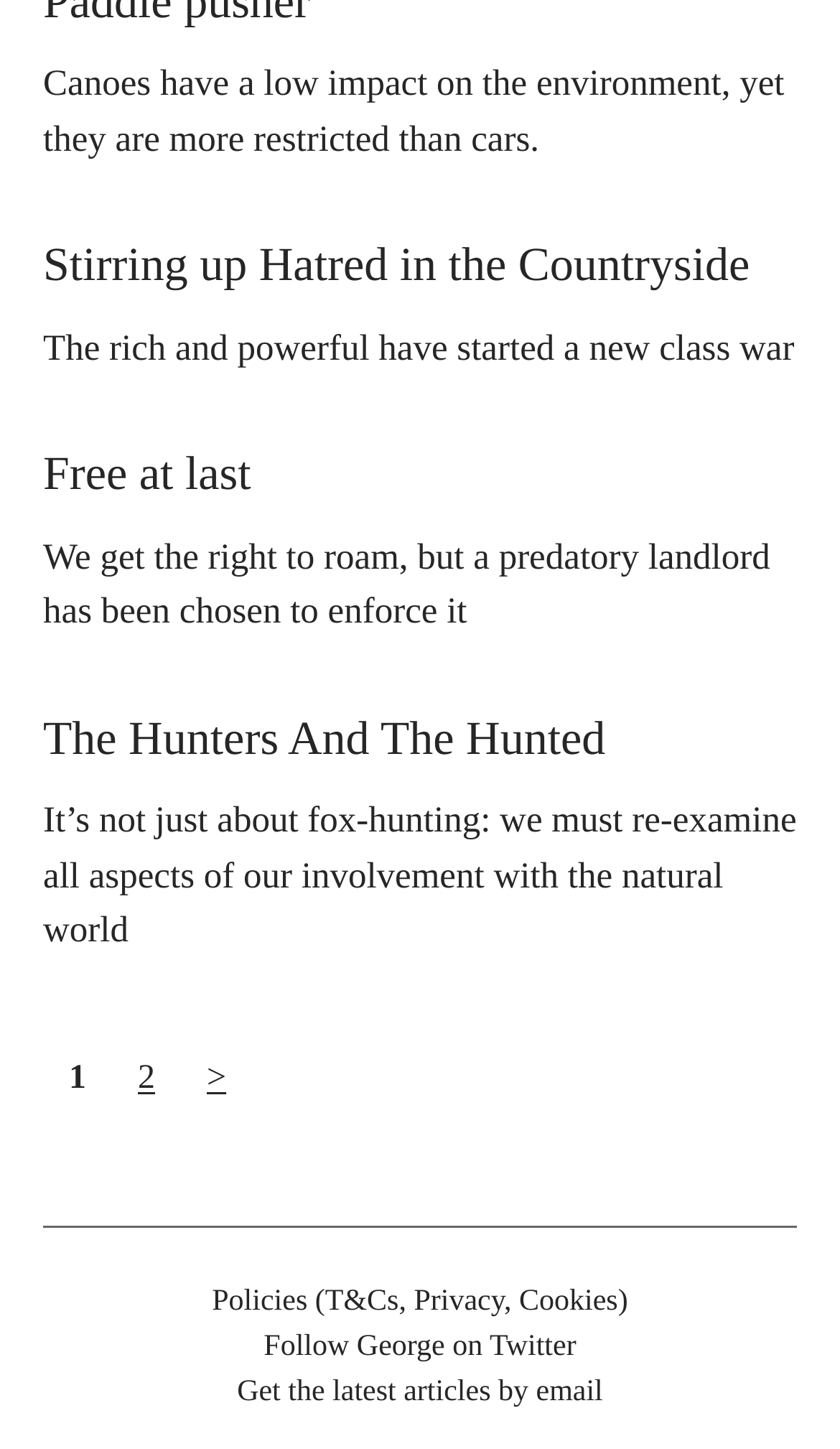Identify the bounding box coordinates of the part that should be clicked to carry out this instruction: "Navigate to page 2".

[0.133, 0.72, 0.215, 0.768]